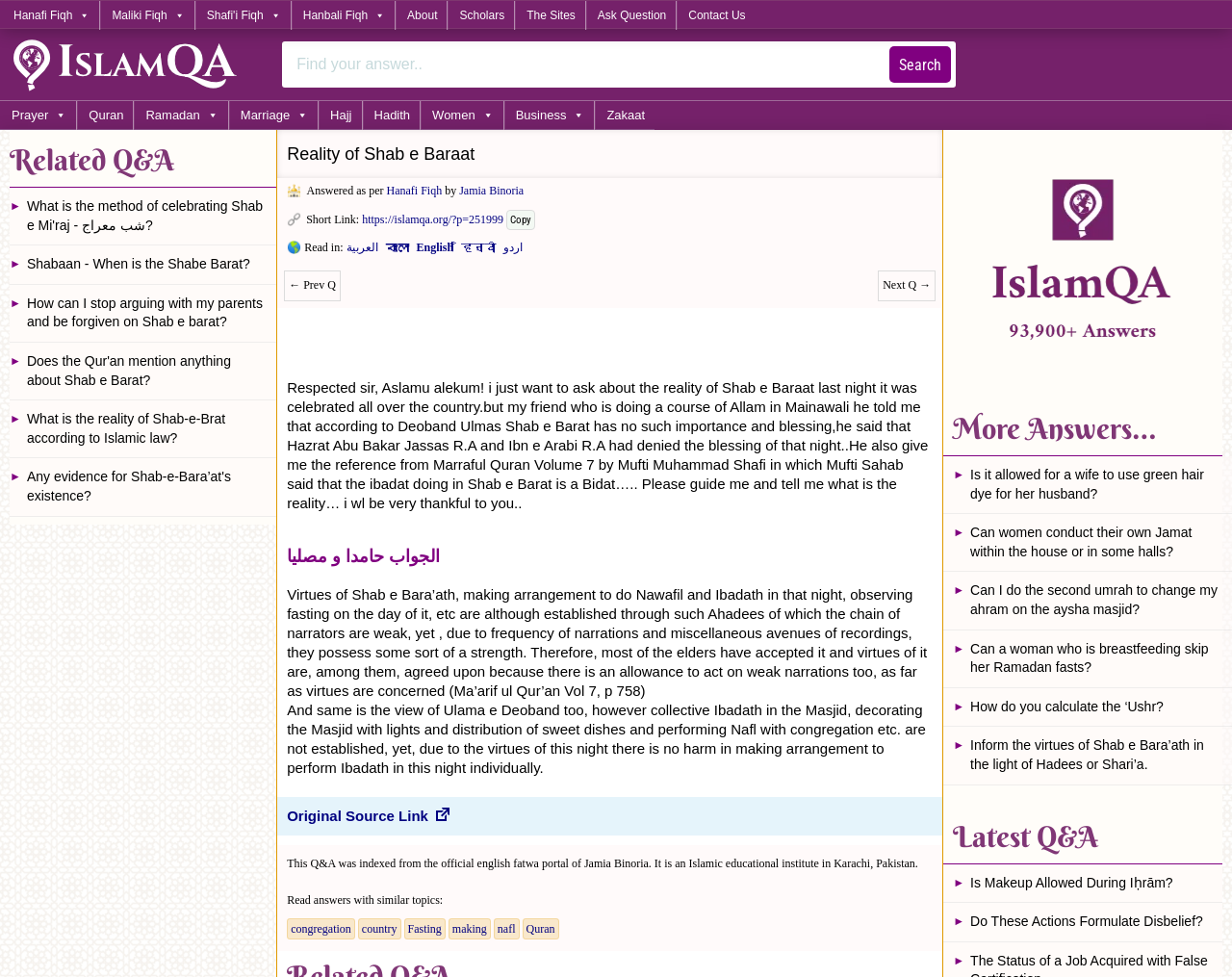Describe the webpage meticulously, covering all significant aspects.

This webpage is about IslamQA, a question-and-answer platform focused on Islamic topics. At the top, there is a navigation menu with links to various categories, including Hanafi Fiqh, Maliki Fiqh, Shafi'i Fiqh, Hanbali Fiqh, About, Scholars, The Sites, Ask Question, and Contact Us. Below the navigation menu, there is a search bar with a search button.

On the left side, there are links to different topics, including Prayer, Quran, Ramadan, Marriage, Hajj, Hadith, Women, Business, and Zakaat. These links have dropdown menus with subtopics.

The main content of the webpage is a question-and-answer section. The question is "What is the reality of Shab e Baraat?" and is asked by someone who is seeking guidance on the importance and blessings of Shab e Baraat. The answer is provided by a scholar from Jamia Binoria, an Islamic educational institute in Karachi, Pakistan.

The answer explains that while some narrations about Shab e Baraat are weak, the frequency of these narrations and miscellaneous avenues of recordings give them some strength. Therefore, most elders have accepted the virtues of Shab e Baraat. However, collective Ibadath in the Masjid, decorating the Masjid with lights, and distributing sweet dishes are not established.

Below the answer, there are links to similar topics, including congregation, country, Fasting, making, nafl, and Quran. There is also a section called "More Answers…" with links to other questions and answers on various topics, including women's issues, Umrah, and Ramadan fasting. Finally, there is a section called "Latest Q&A" with links to the latest questions and answers on the platform.